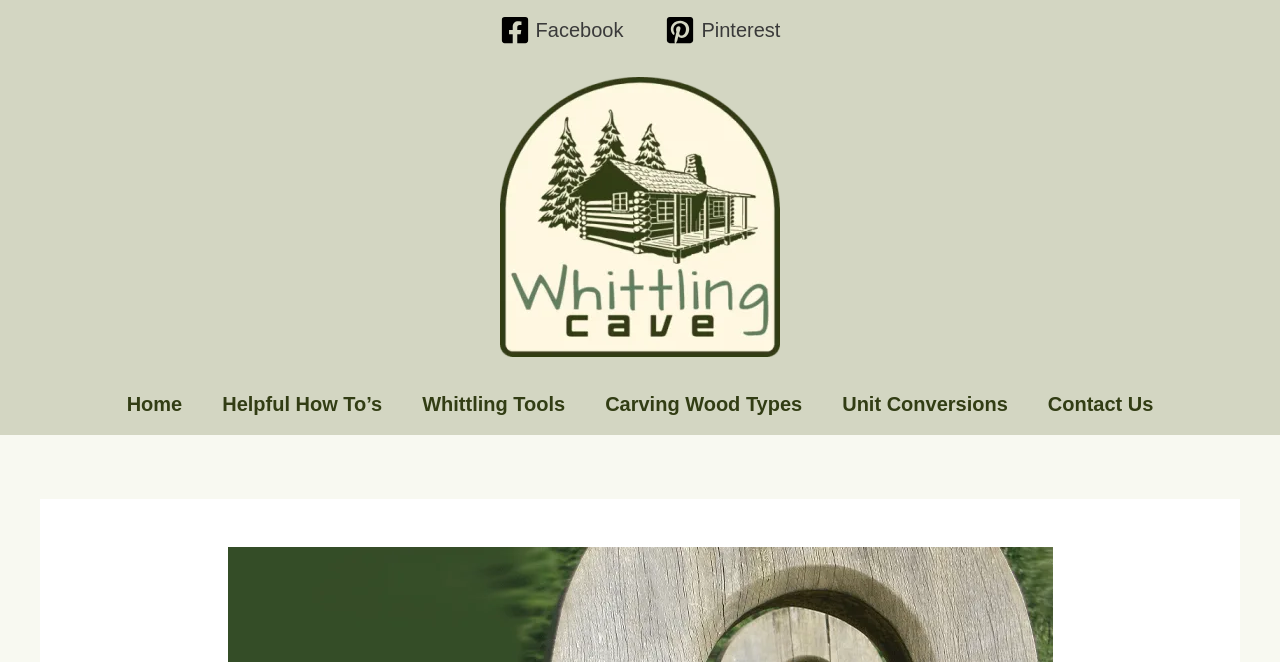Specify the bounding box coordinates of the element's region that should be clicked to achieve the following instruction: "navigate to Home". The bounding box coordinates consist of four float numbers between 0 and 1, in the format [left, top, right, bottom].

[0.083, 0.565, 0.158, 0.656]